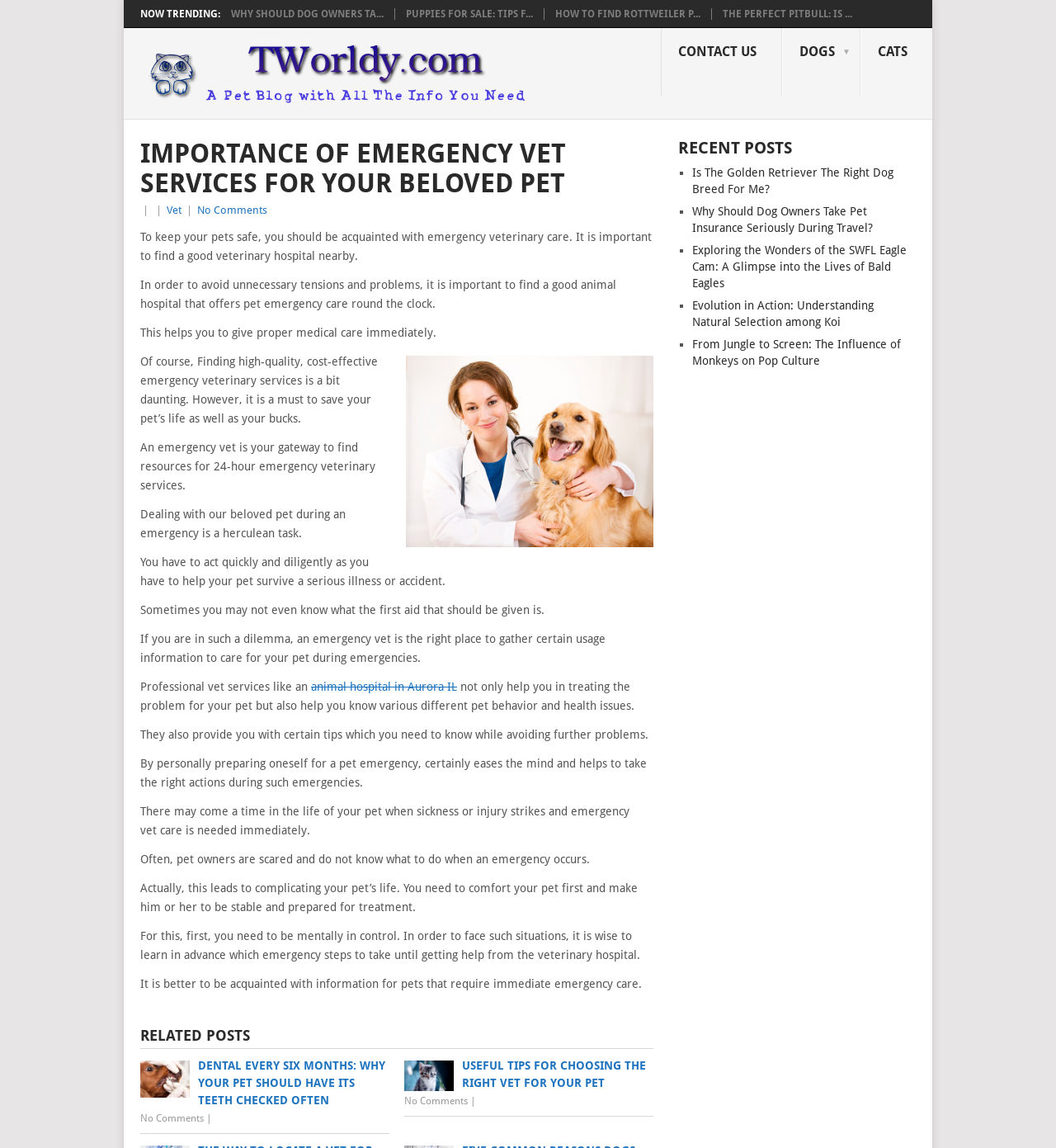Locate the bounding box coordinates of the element that should be clicked to execute the following instruction: "Visit 'animal hospital in Aurora IL'".

[0.295, 0.592, 0.433, 0.604]